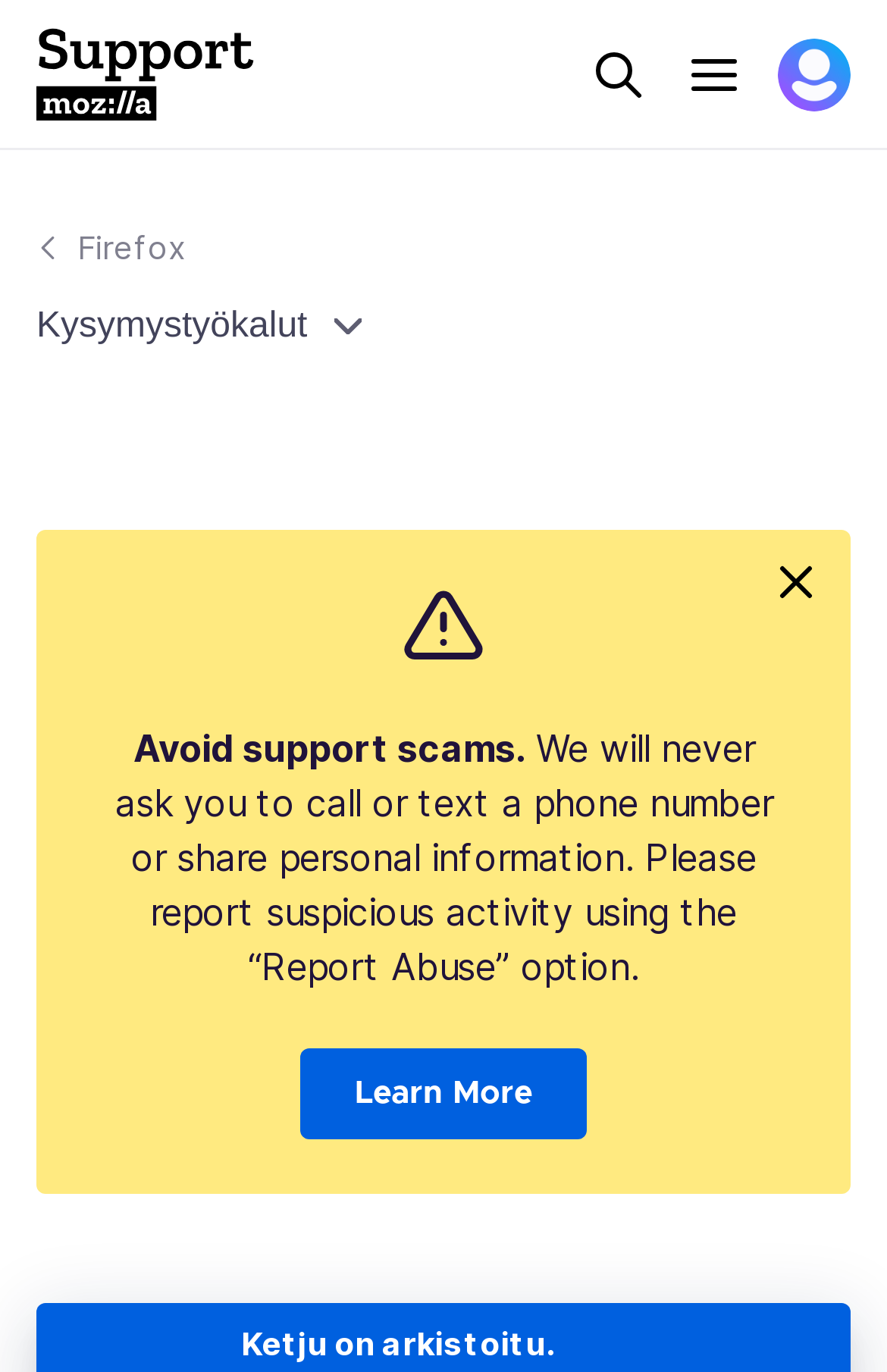Please answer the following question using a single word or phrase: 
What is the status of the thread?

Archived